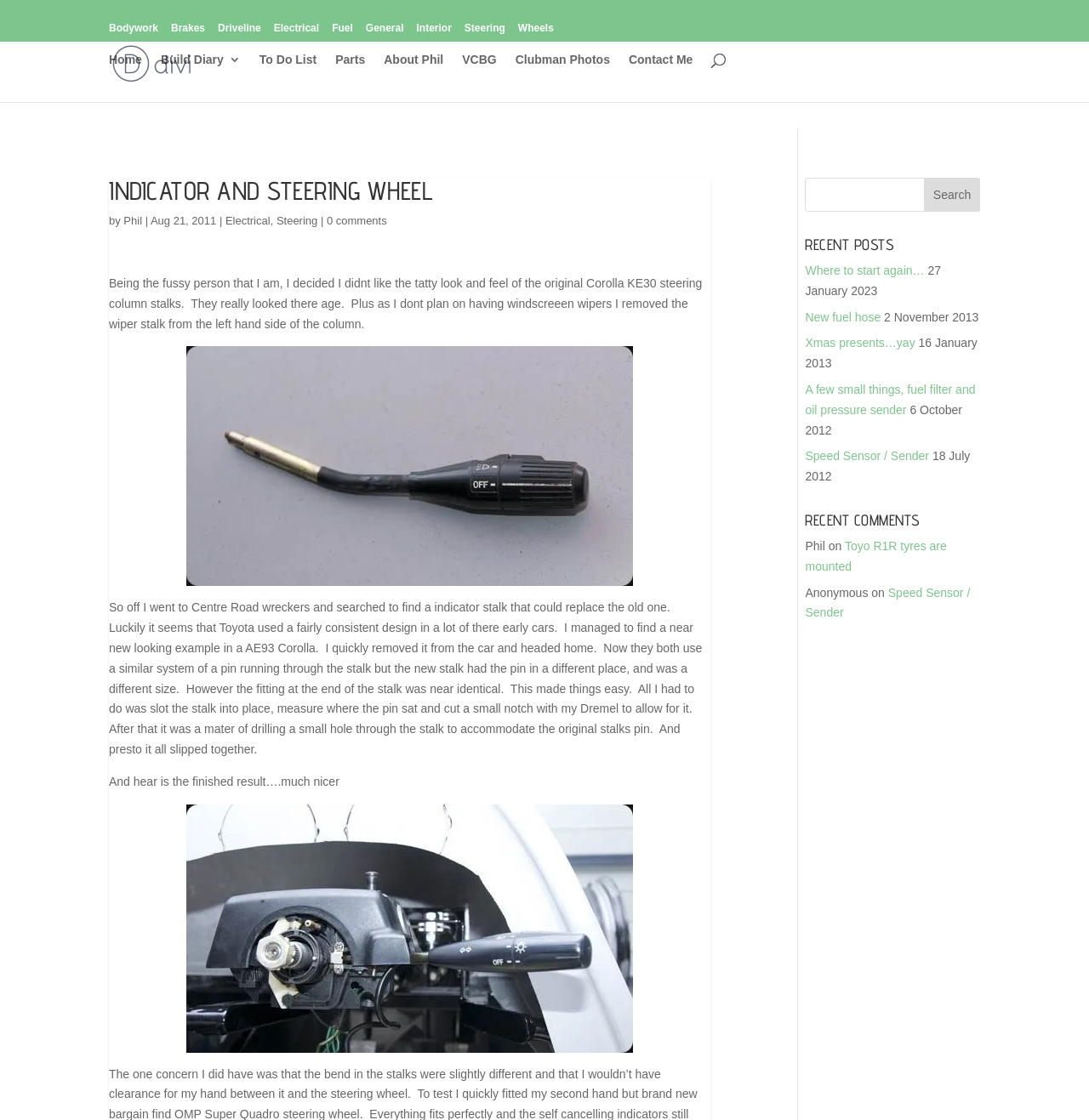Specify the bounding box coordinates of the region I need to click to perform the following instruction: "Go to the 'Home' page". The coordinates must be four float numbers in the range of 0 to 1, i.e., [left, top, right, bottom].

[0.1, 0.048, 0.13, 0.084]